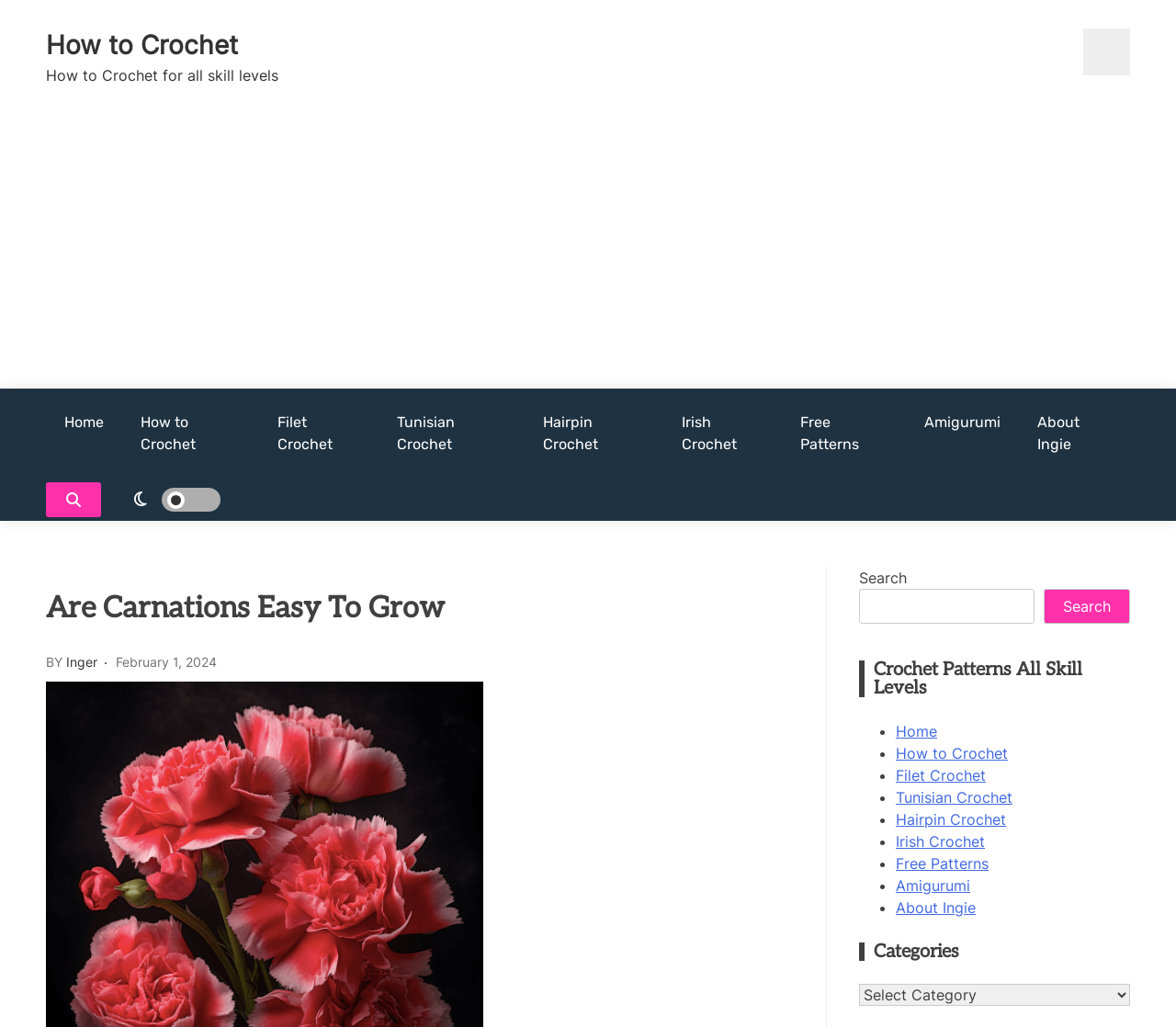Given the webpage screenshot and the description, determine the bounding box coordinates (top-left x, top-left y, bottom-right x, bottom-right y) that define the location of the UI element matching this description: Filet Crochet

[0.22, 0.378, 0.322, 0.466]